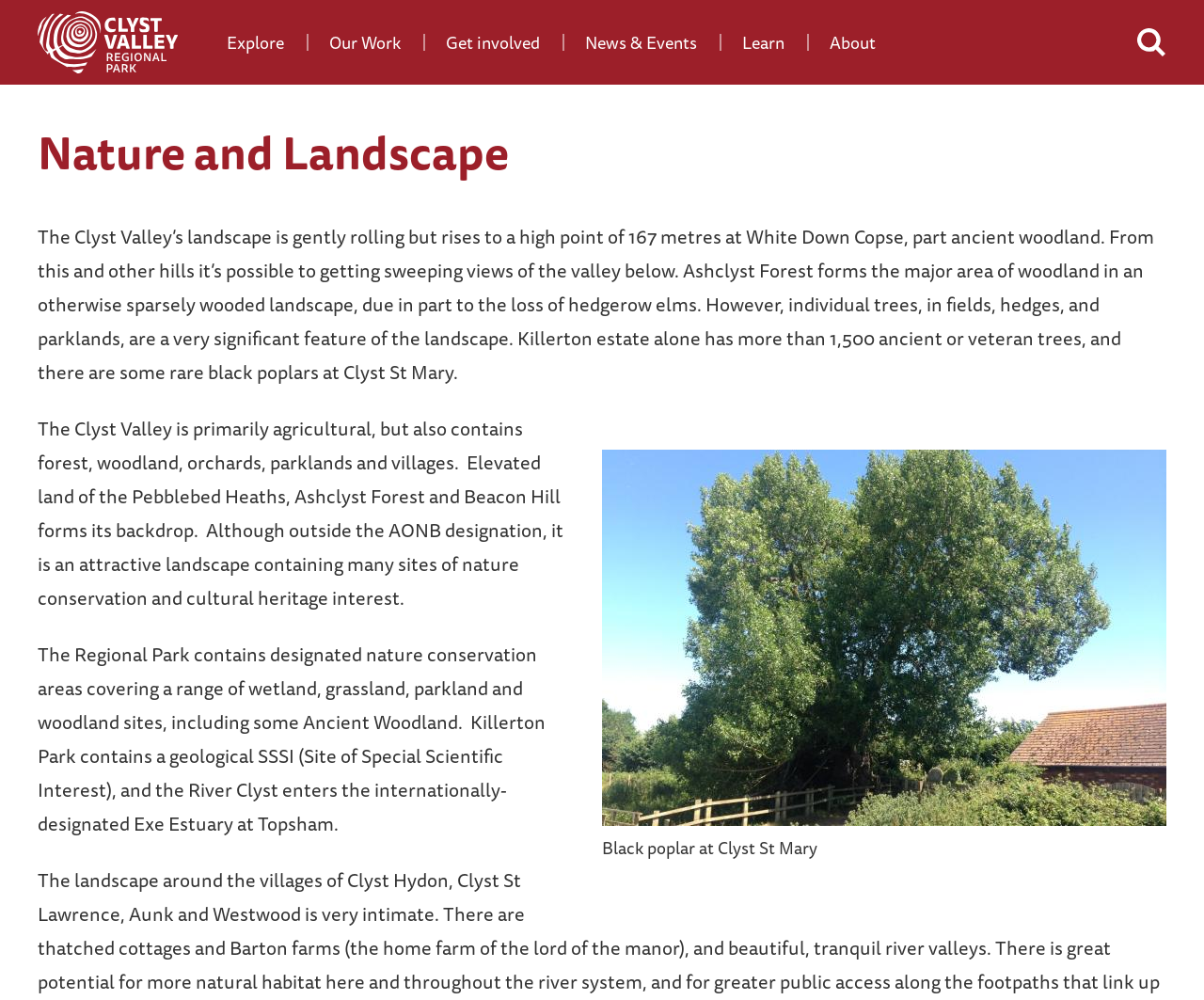Find and generate the main title of the webpage.

Nature and Landscape